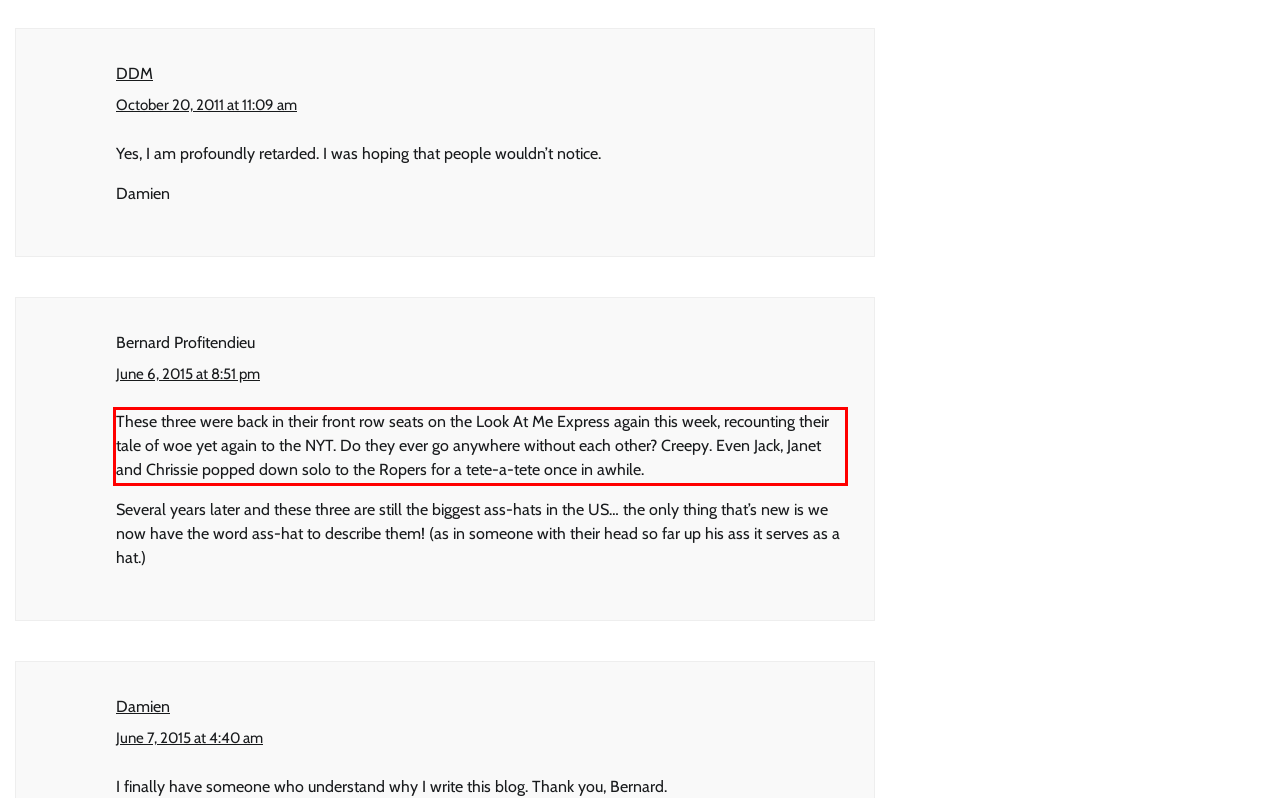You are given a screenshot with a red rectangle. Identify and extract the text within this red bounding box using OCR.

These three were back in their front row seats on the Look At Me Express again this week, recounting their tale of woe yet again to the NYT. Do they ever go anywhere without each other? Creepy. Even Jack, Janet and Chrissie popped down solo to the Ropers for a tete-a-tete once in awhile.